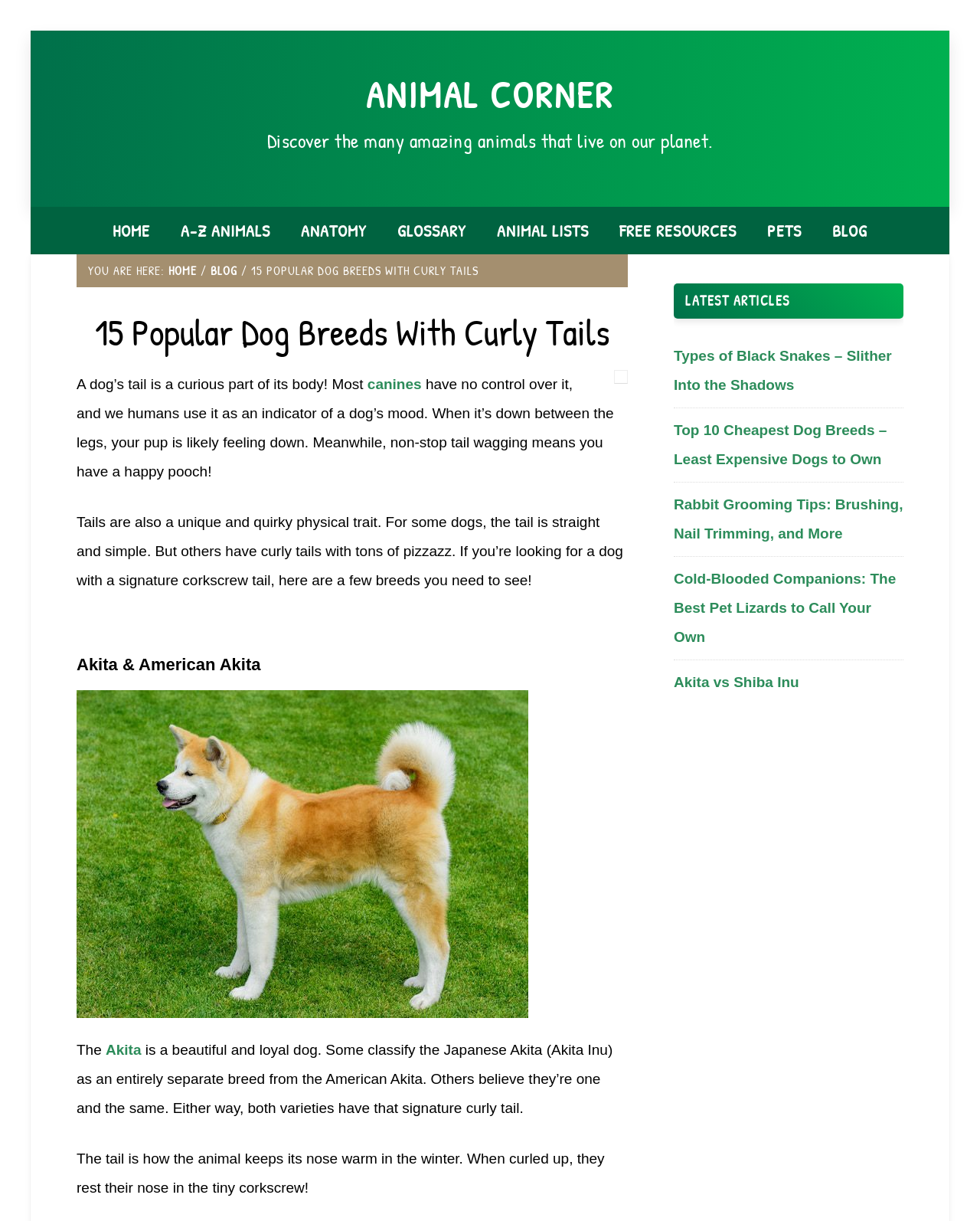Please provide a one-word or short phrase answer to the question:
How many breeds of dogs are mentioned in the article?

At least 1